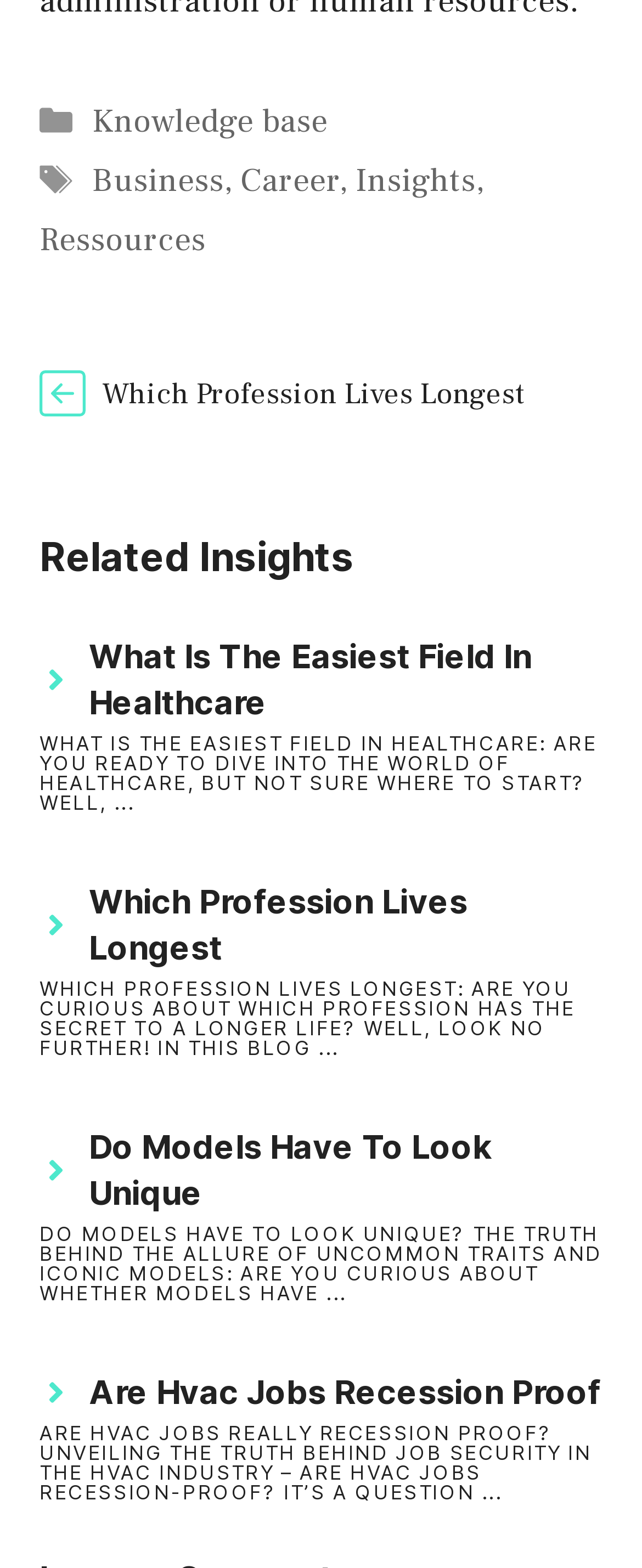What is the topic of the article 'What Is The Easiest Field In Healthcare'?
Please provide a detailed and comprehensive answer to the question.

The article 'What Is The Easiest Field In Healthcare' is described as 'ARE YOU READY TO DIVE INTO THE WORLD OF HEALTHCARE, BUT NOT SURE WHERE TO START?'. This description clearly indicates that the topic of this article is related to Healthcare.